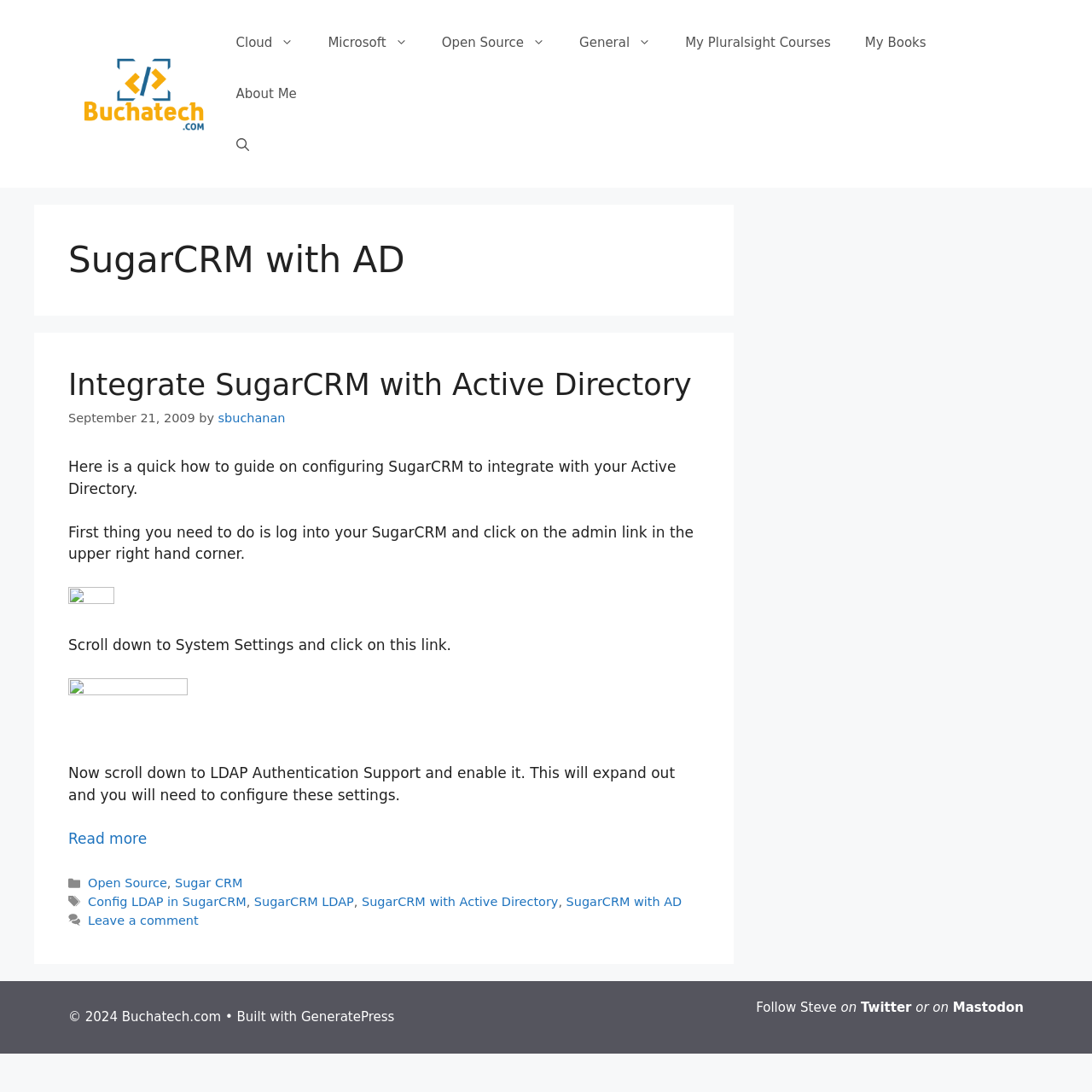Could you highlight the region that needs to be clicked to execute the instruction: "Click on the 'Open Search Bar' link"?

[0.2, 0.109, 0.243, 0.156]